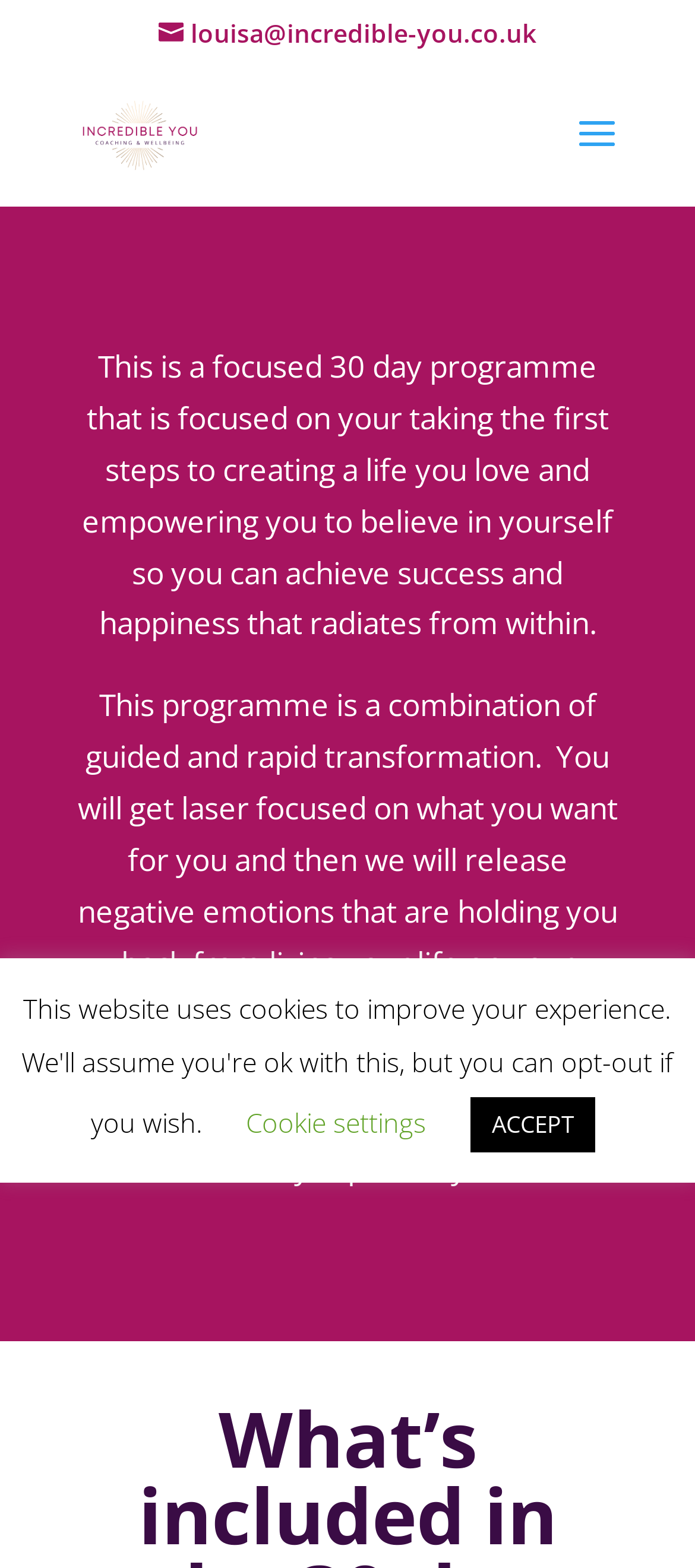Bounding box coordinates should be provided in the format (top-left x, top-left y, bottom-right x, bottom-right y) with all values between 0 and 1. Identify the bounding box for this UI element: alt="Breaking News"

None